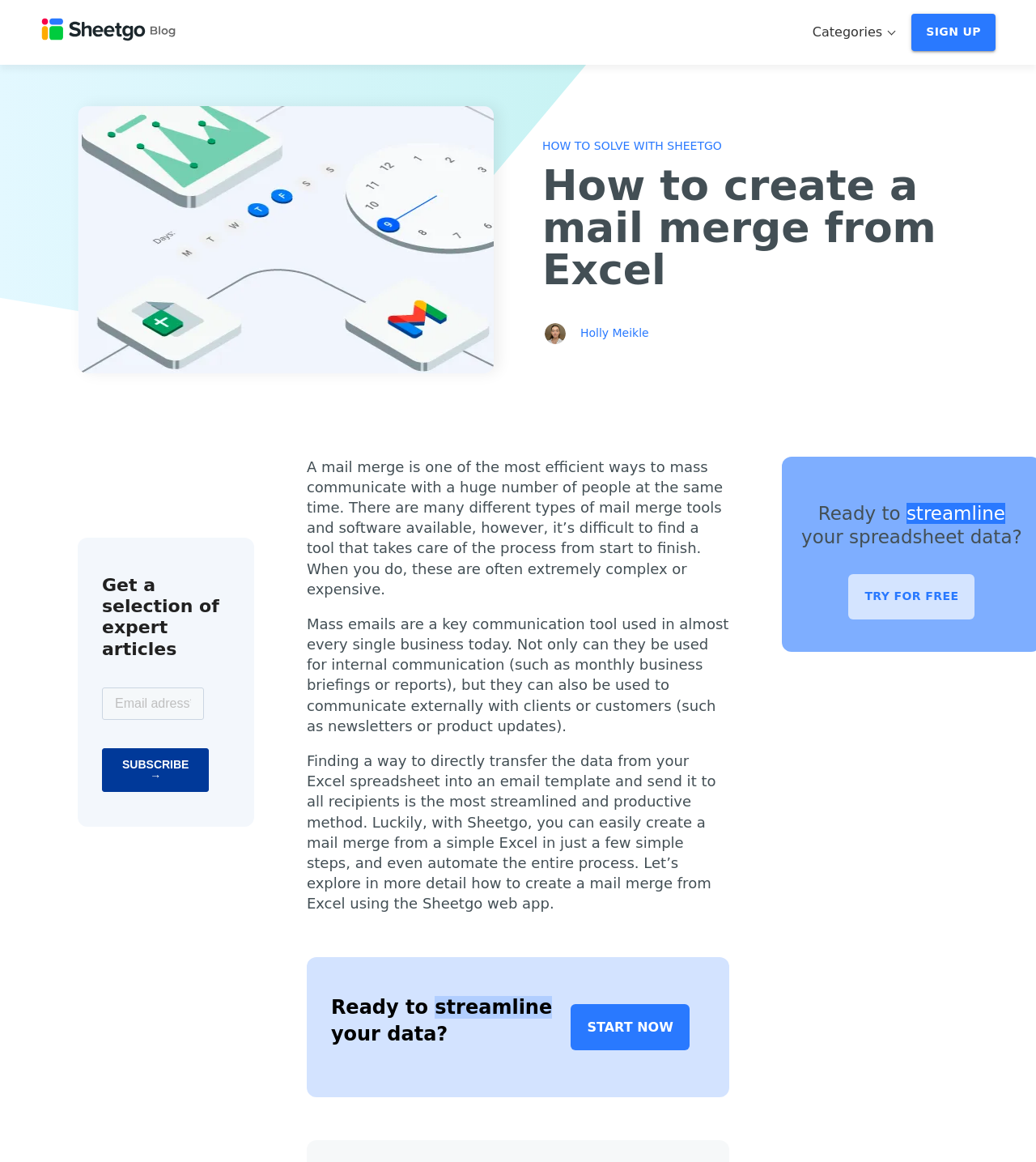Can you identify and provide the main heading of the webpage?

How to create a mail merge from Excel